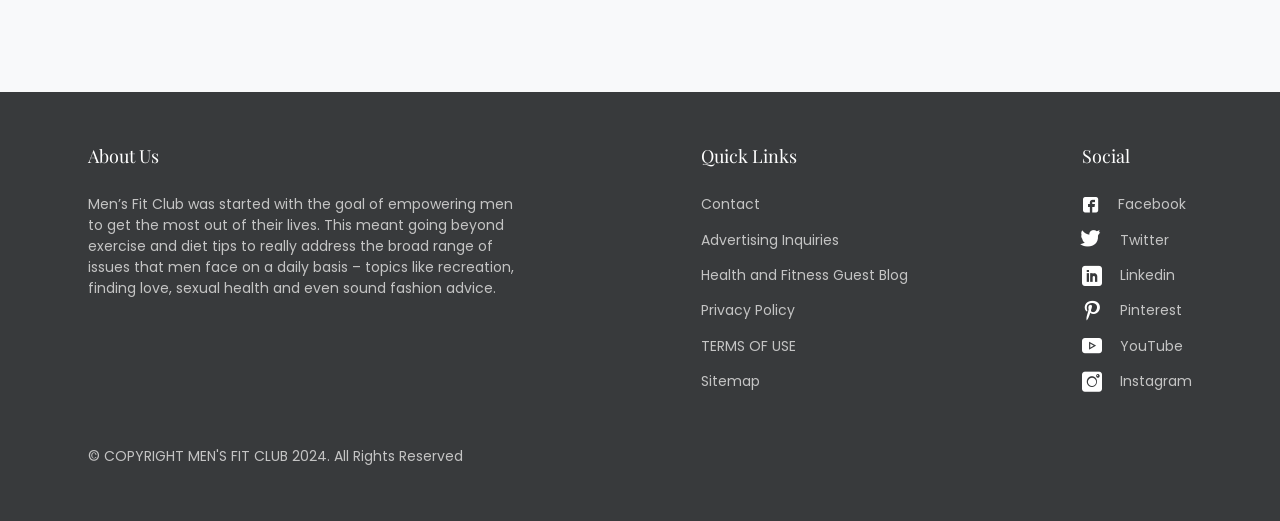What is the main goal of Men’s Fit Club?
Please look at the screenshot and answer using one word or phrase.

Empowering men